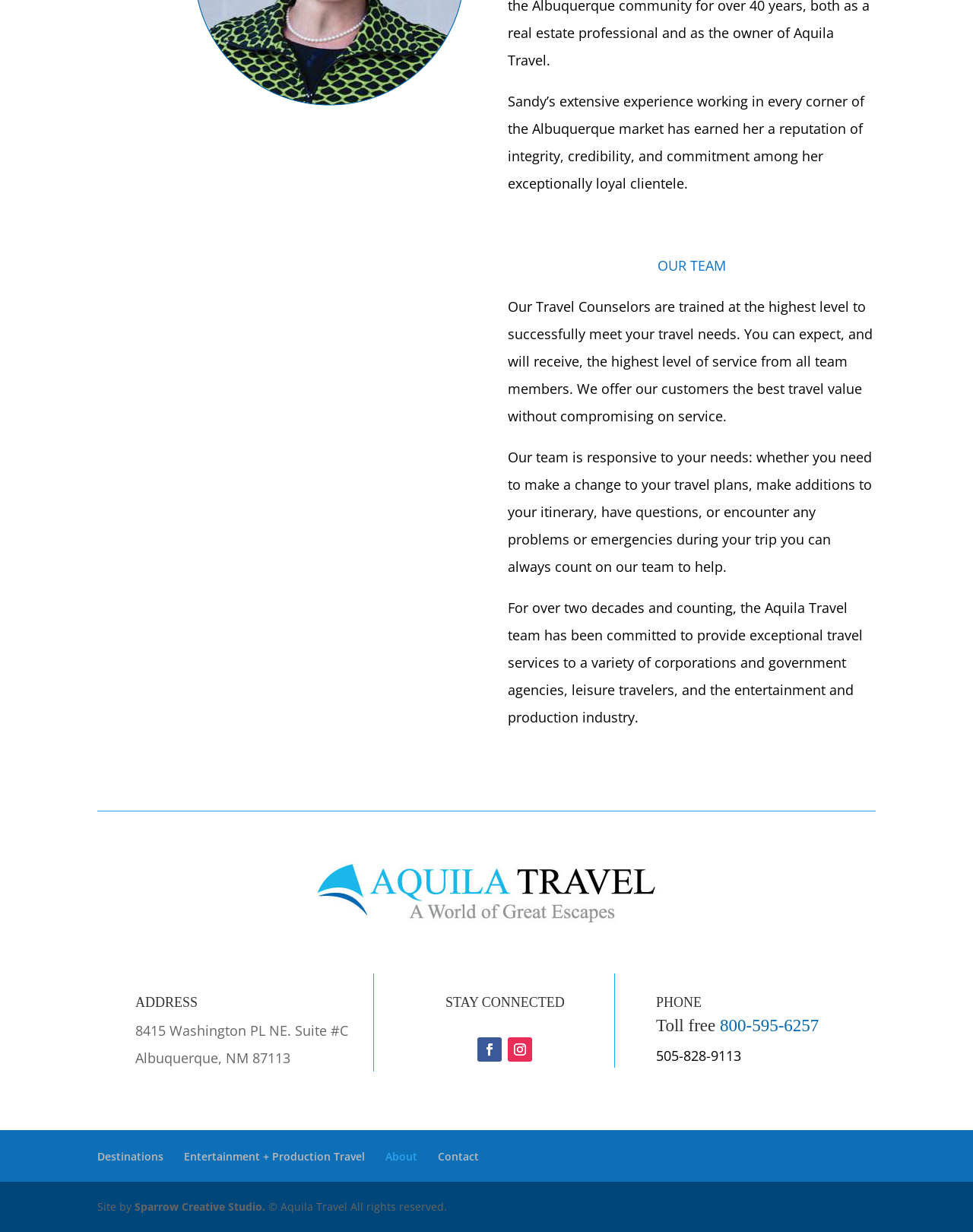What is the name of the travel counselor?
Based on the image, respond with a single word or phrase.

Sandy